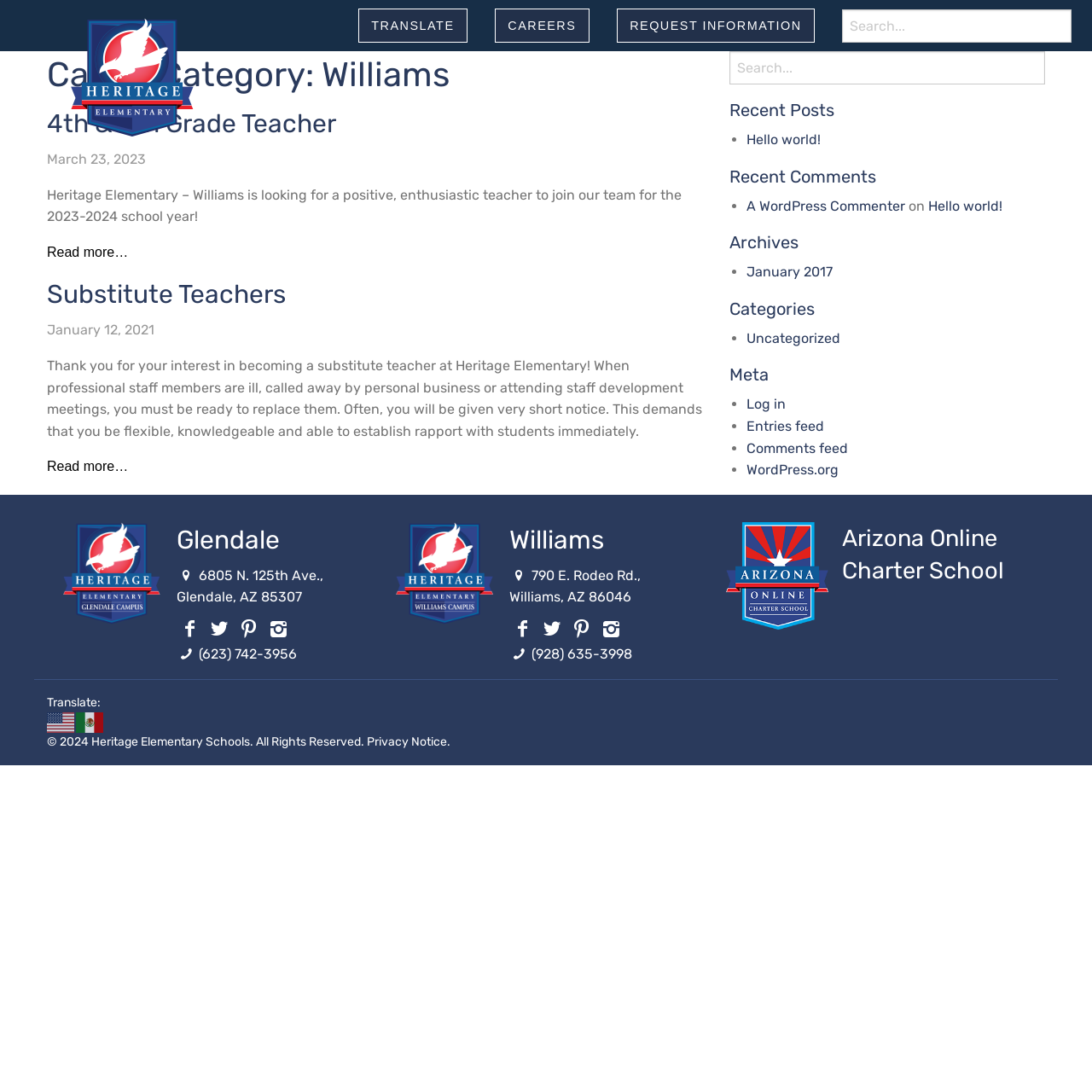Please indicate the bounding box coordinates of the element's region to be clicked to achieve the instruction: "Read more about 'Joel's sermon from yesterday'". Provide the coordinates as four float numbers between 0 and 1, i.e., [left, top, right, bottom].

None